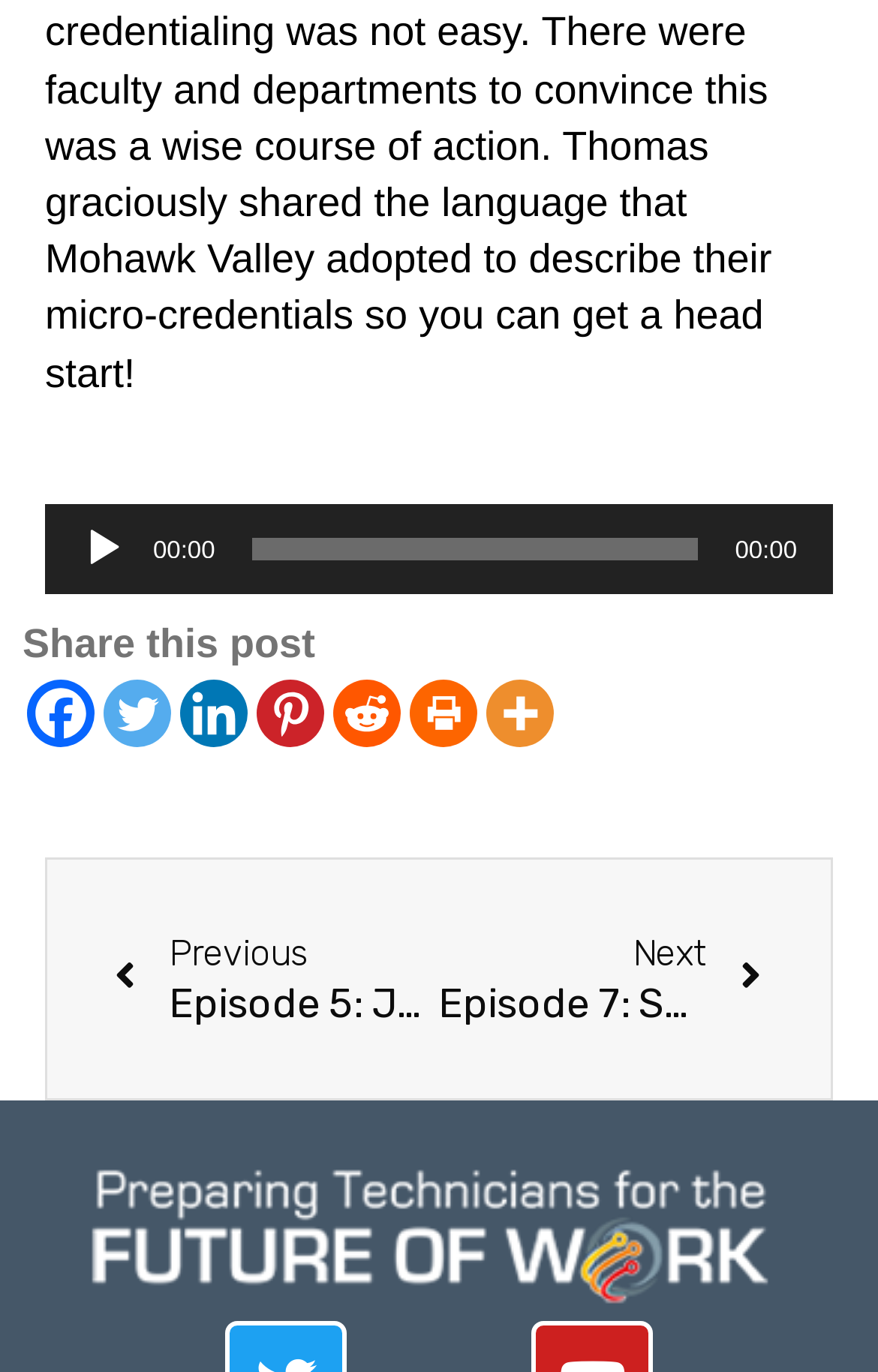Determine the bounding box coordinates (top-left x, top-left y, bottom-right x, bottom-right y) of the UI element described in the following text: 00:00

[0.286, 0.392, 0.796, 0.408]